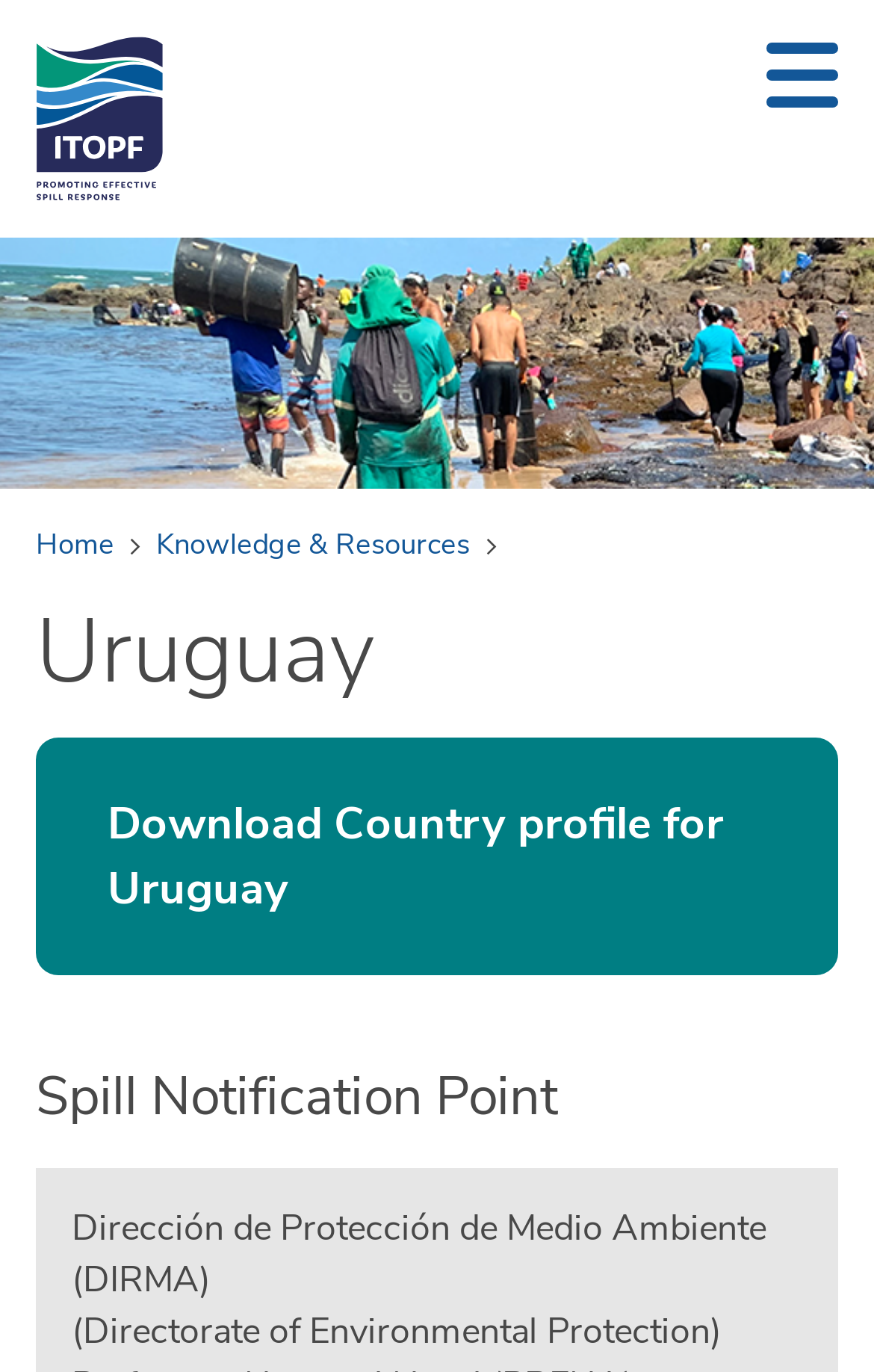Locate the bounding box coordinates of the clickable part needed for the task: "Contact for incident notification".

[0.0, 0.174, 1.0, 0.275]